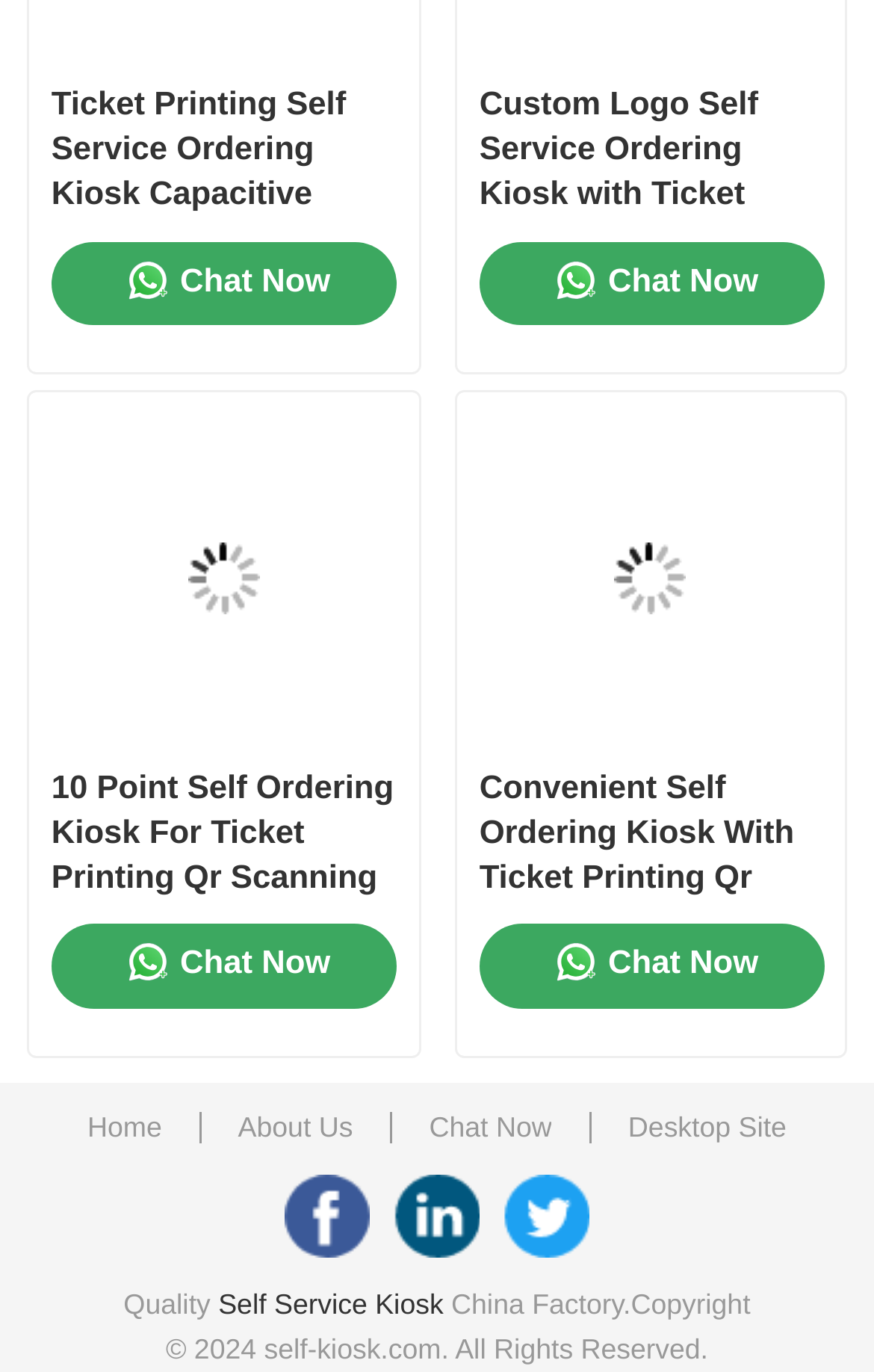What is the purpose of the kiosks featured on this webpage?
Please use the image to provide a one-word or short phrase answer.

Ticket printing and self-ordering